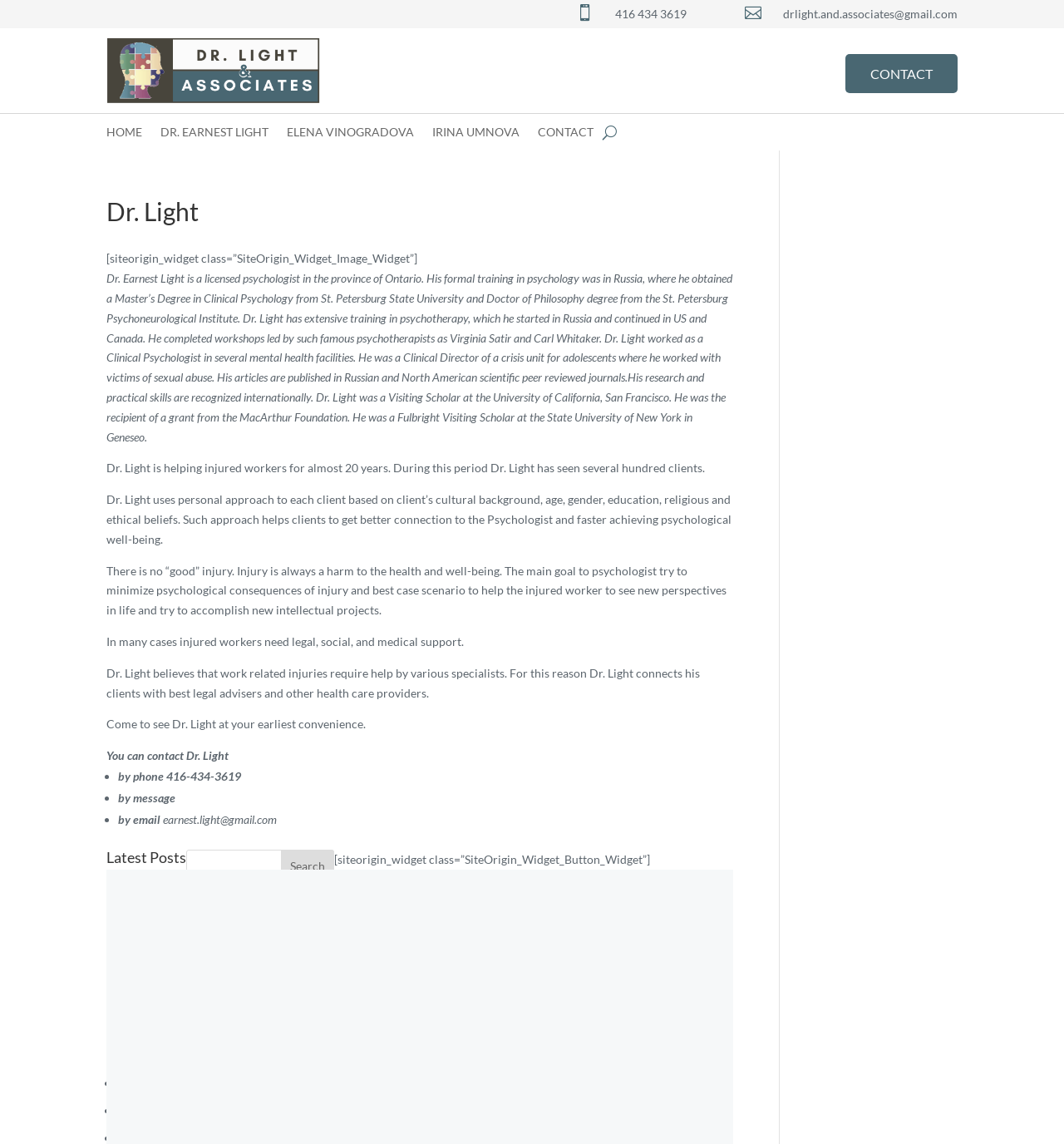Deliver a detailed narrative of the webpage's visual and textual elements.

The webpage is about Dr. Light, a licensed psychologist in Ontario, Canada. At the top of the page, there are two tables with contact information, including a phone number and email address. Below these tables, there are several links to different sections of the website, including "HOME", "DR. EARNEST LIGHT", "ELENA VINOGRADOVA", "IRINA UMNOVA", and "CONTACT".

The main content of the page is a biography of Dr. Light, which describes his education, training, and experience as a psychologist. The text is divided into several paragraphs, each describing a different aspect of Dr. Light's background and approach to psychology. There are also several headings, including "Dr. Light", "Latest Posts", "Recent Posts", "Archives", "Categories", and "Meta", which organize the content and provide links to other sections of the website.

On the right side of the page, there is a search bar and a list of recent posts, including links to articles with titles such as "Hope for Changes" and "New immigrants face higher risk of work injury, says study". There are also lists of archives and categories, which provide links to other articles and sections of the website.

At the bottom of the page, there is a section with links to log in and access an entries feed. Overall, the webpage provides a professional and informative overview of Dr. Light's background and services as a psychologist.